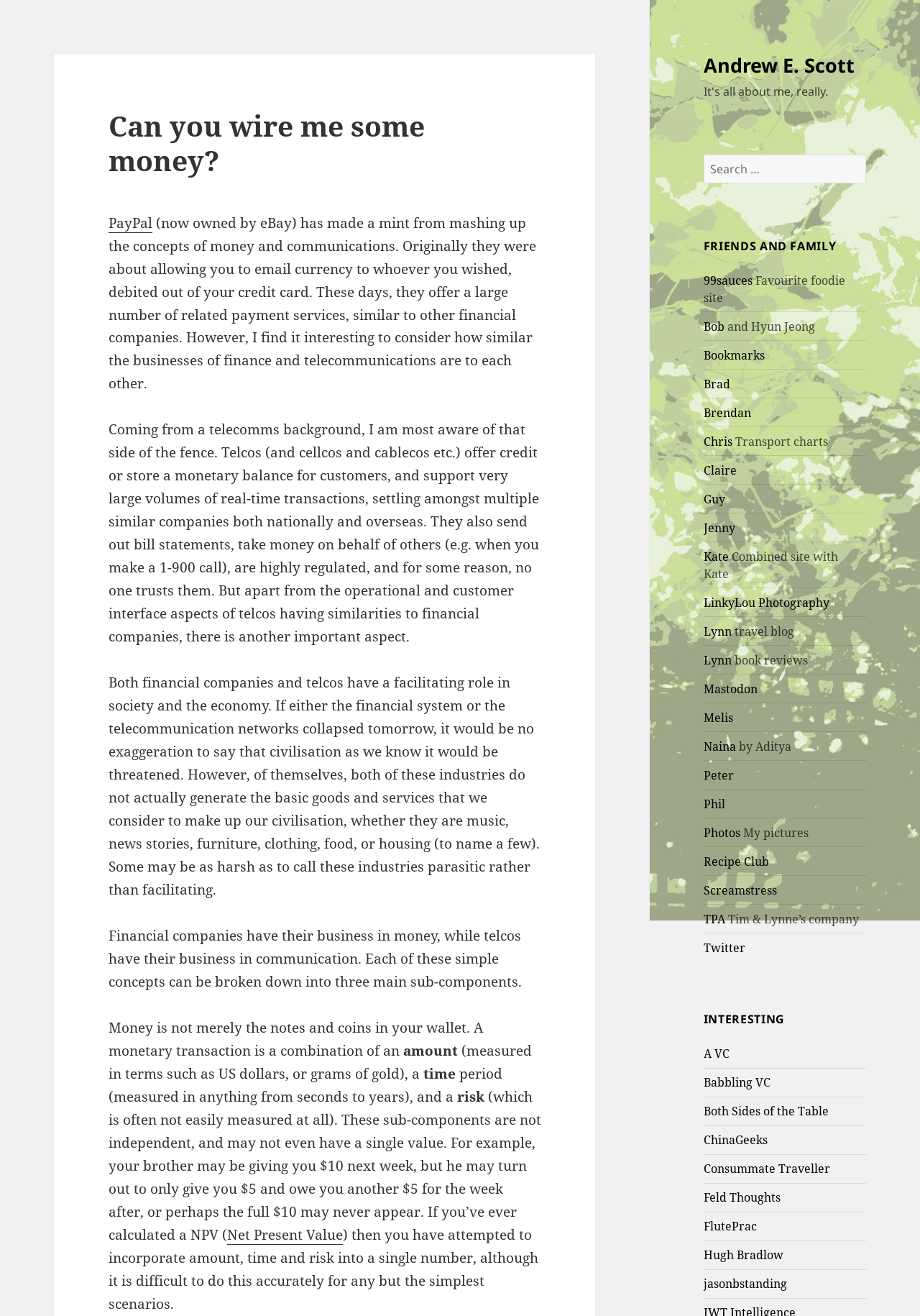Determine the bounding box coordinates for the clickable element to execute this instruction: "Visit Andrew E. Scott's page". Provide the coordinates as four float numbers between 0 and 1, i.e., [left, top, right, bottom].

[0.765, 0.039, 0.929, 0.06]